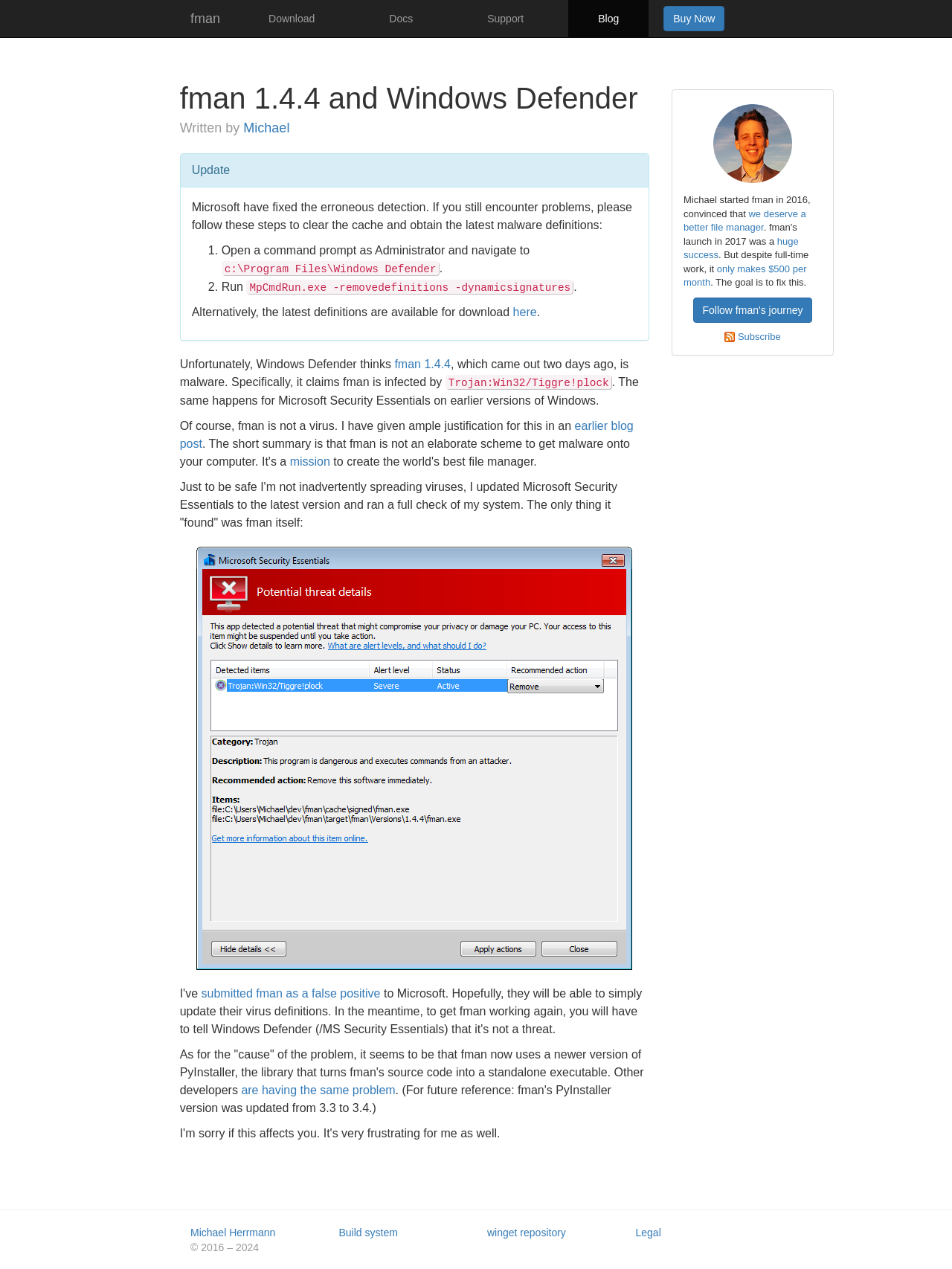Refer to the element description Docs and identify the corresponding bounding box in the screenshot. Format the coordinates as (top-left x, top-left y, bottom-right x, bottom-right y) with values in the range of 0 to 1.

[0.378, 0.0, 0.465, 0.029]